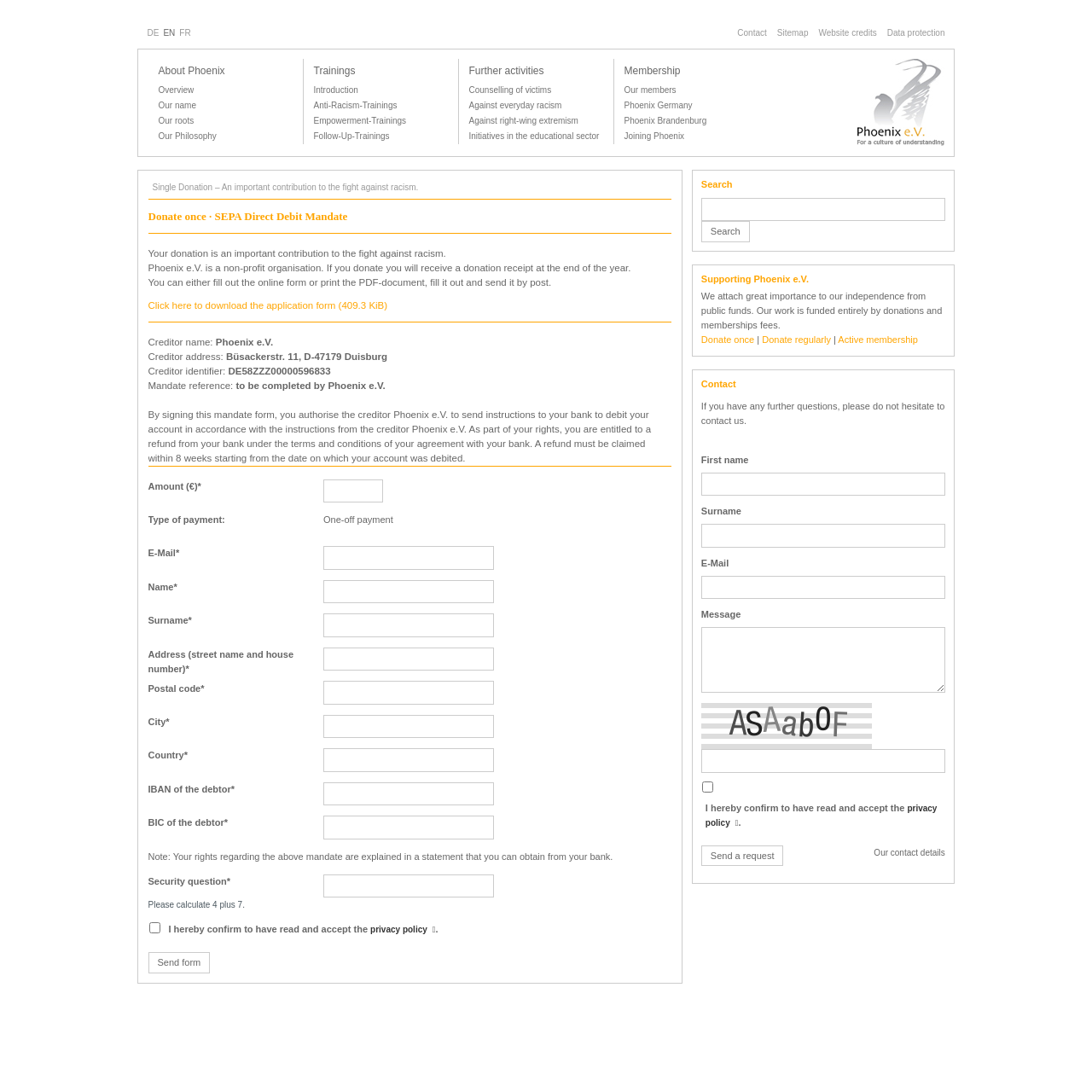Determine the bounding box coordinates for the area that should be clicked to carry out the following instruction: "Click on About Phoenix".

[0.145, 0.054, 0.277, 0.076]